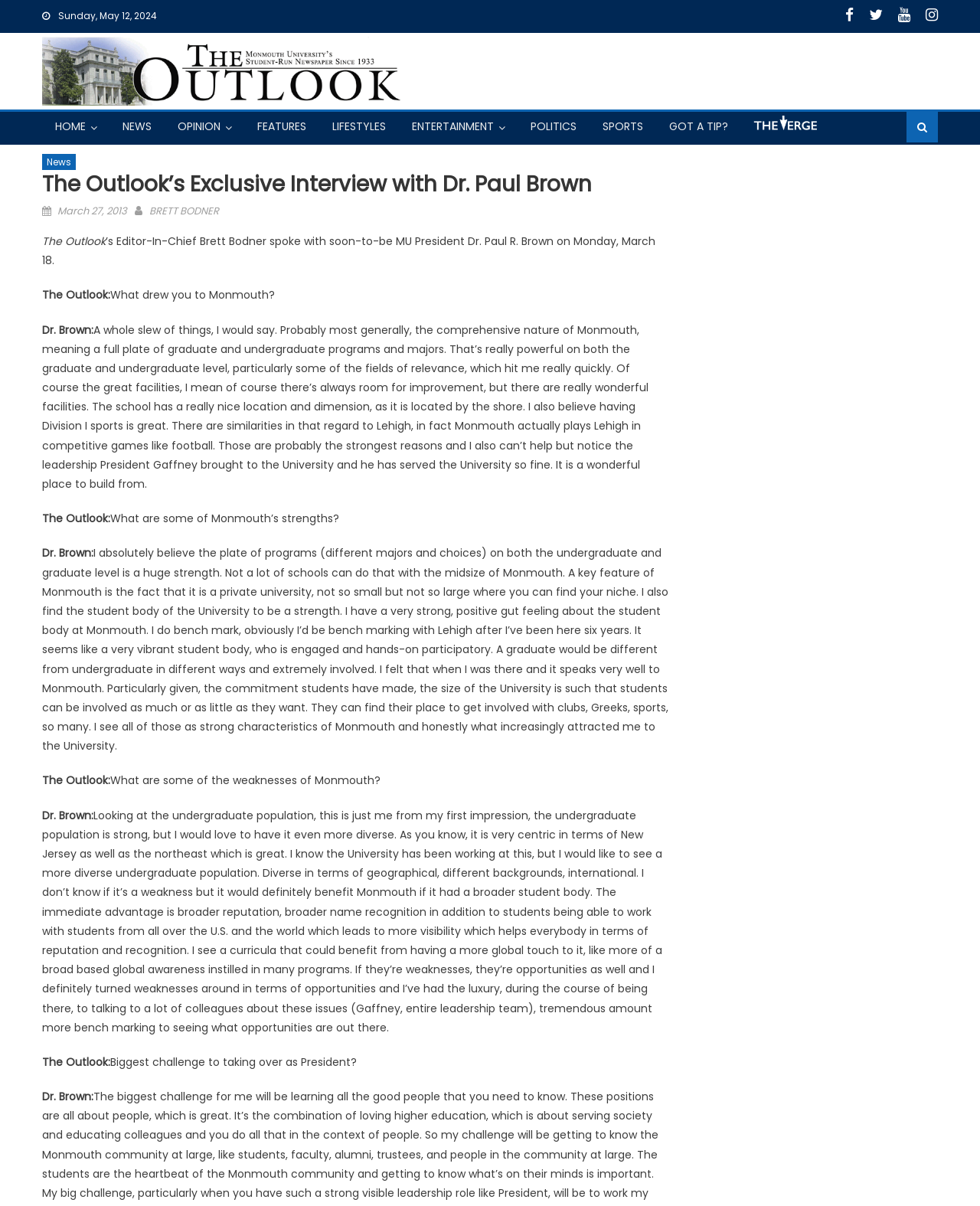Locate the bounding box coordinates of the element I should click to achieve the following instruction: "Check the date of the article".

[0.059, 0.169, 0.13, 0.181]